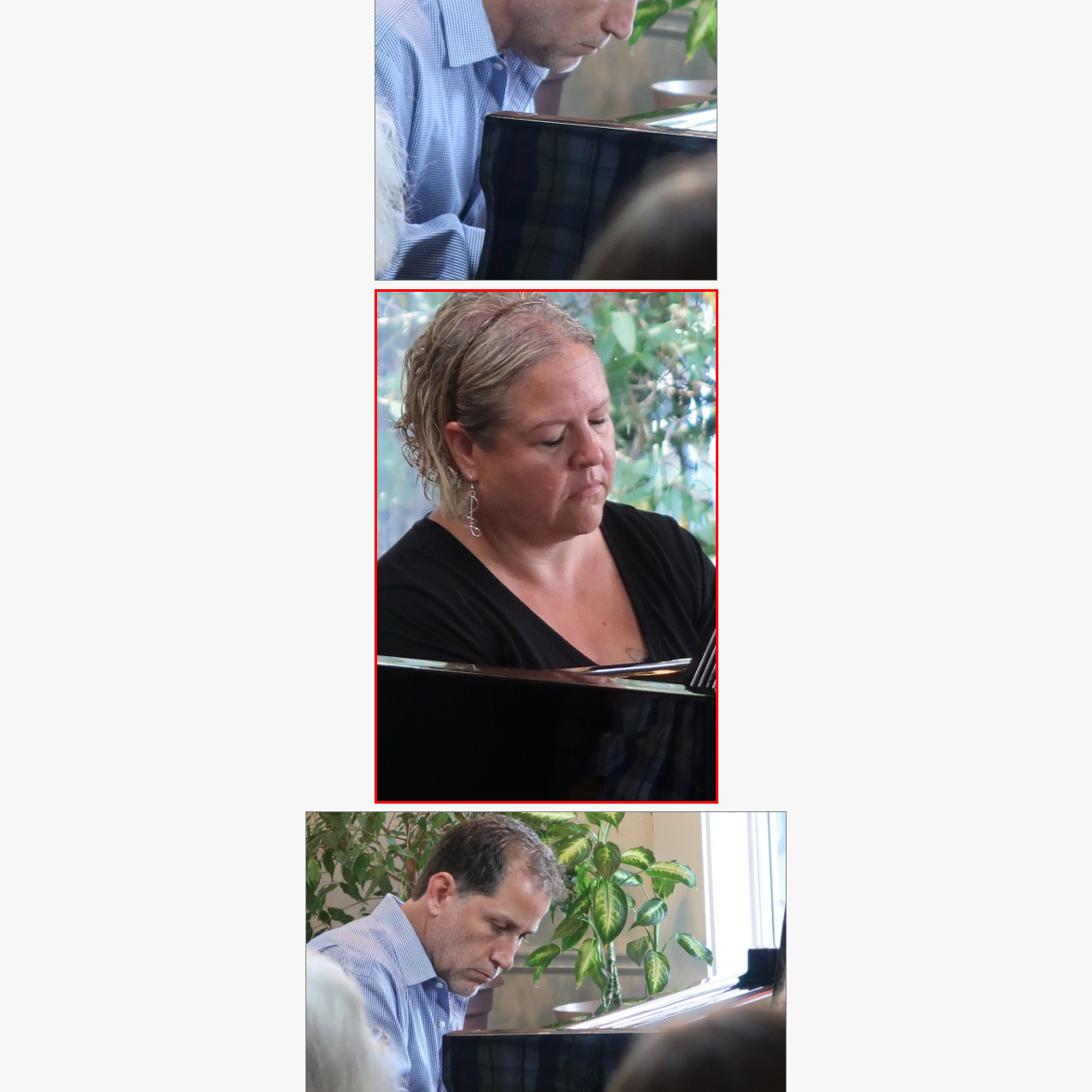Articulate a detailed narrative of what is visible inside the red-delineated region of the image.

In a serene setting filled with natural light, a focused musician plays the piano, her features reflecting deep concentration. She has short, wavy hair that frames her face, accentuating a calm yet intense expression as she engages with the instrument. Dressed in a simple black top, she seems absorbed in the music, with her gaze fixed thoughtfully ahead. Delicate earrings catch the light, adding a subtle touch of elegance to her appearance. The backdrop features lush greenery, enhancing the tranquil atmosphere of the performance. This moment encapsulates the dedication and passion of a musician immersed in her art.